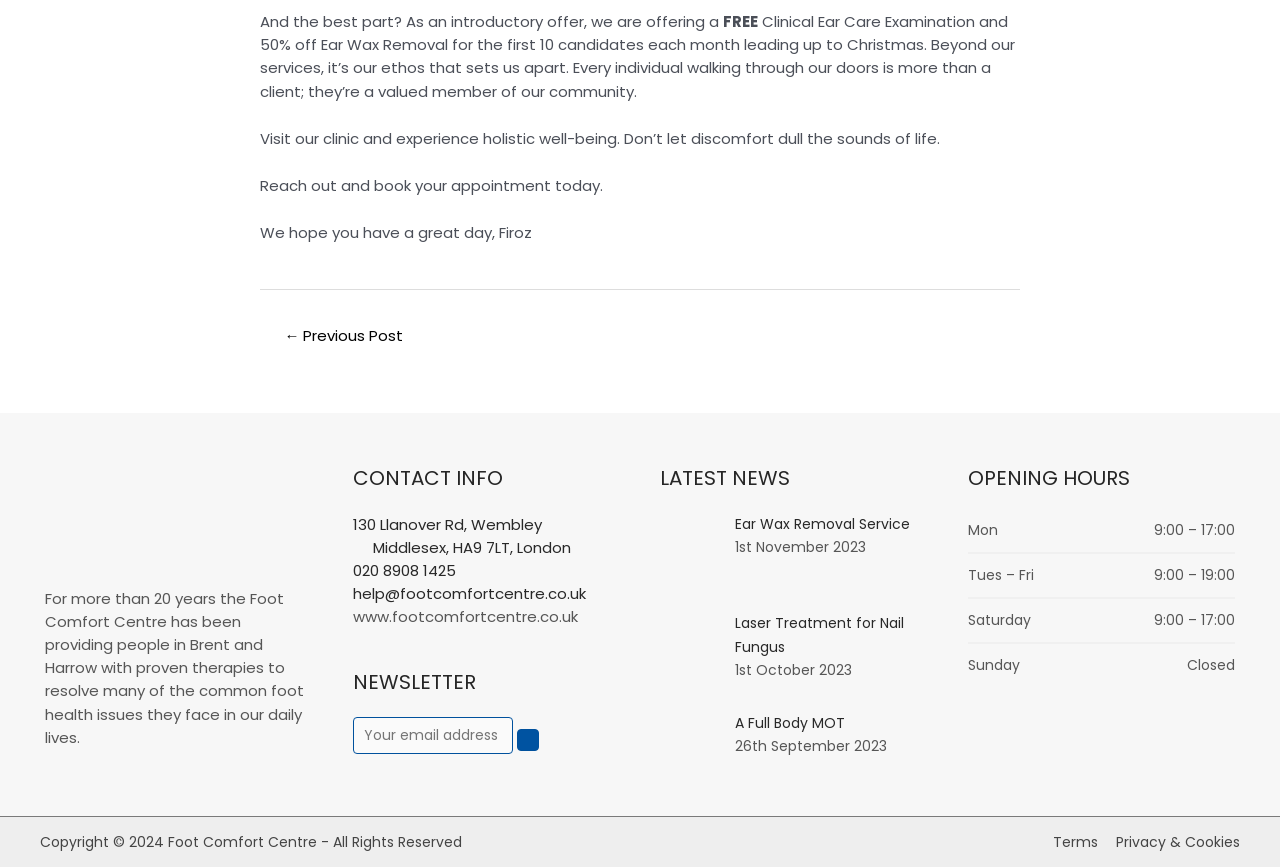Given the description of a UI element: "020 8908 1425", identify the bounding box coordinates of the matching element in the webpage screenshot.

[0.275, 0.646, 0.356, 0.67]